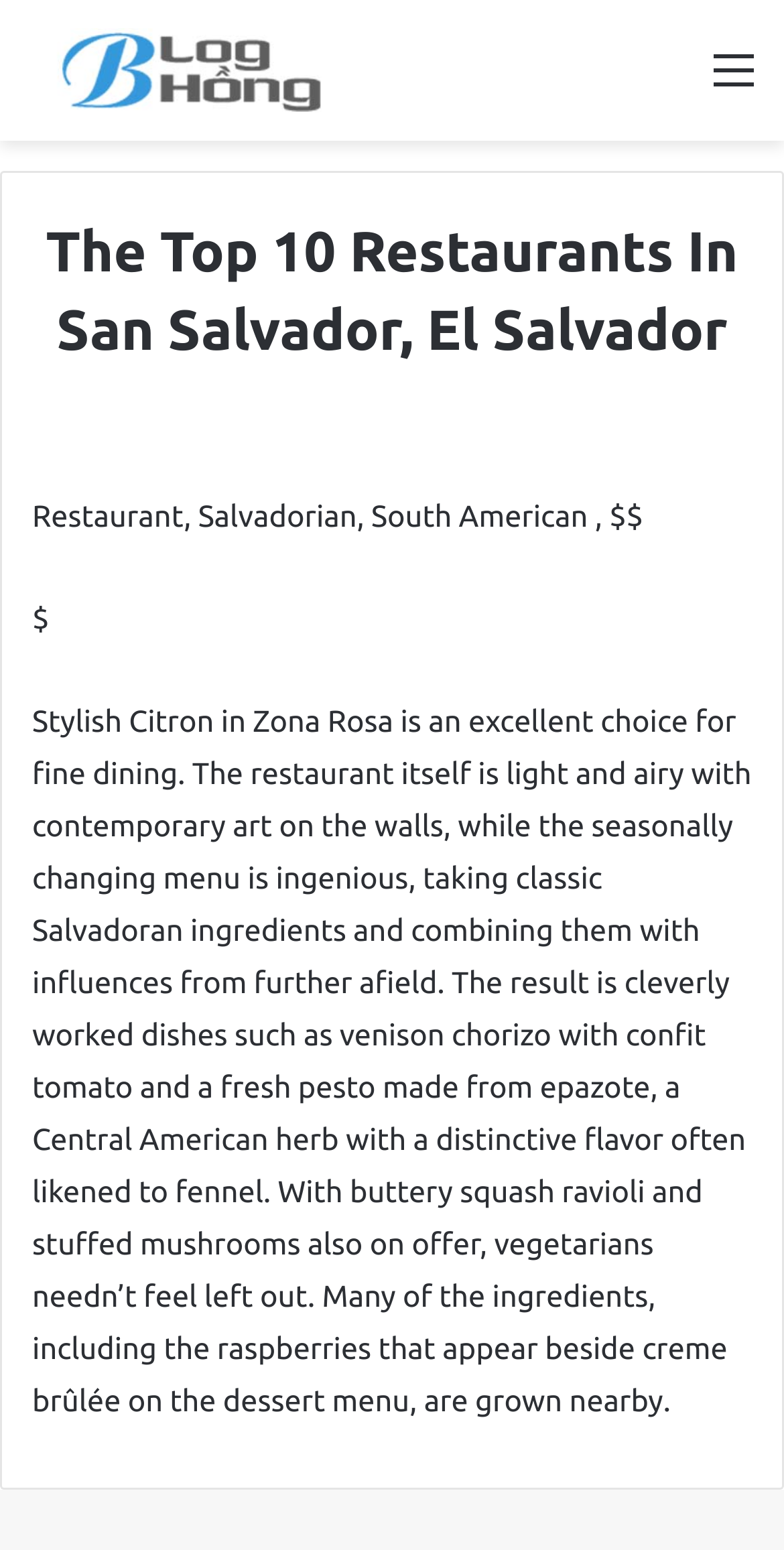Answer the following inquiry with a single word or phrase:
What type of cuisine does the restaurant serve?

Salvadorian